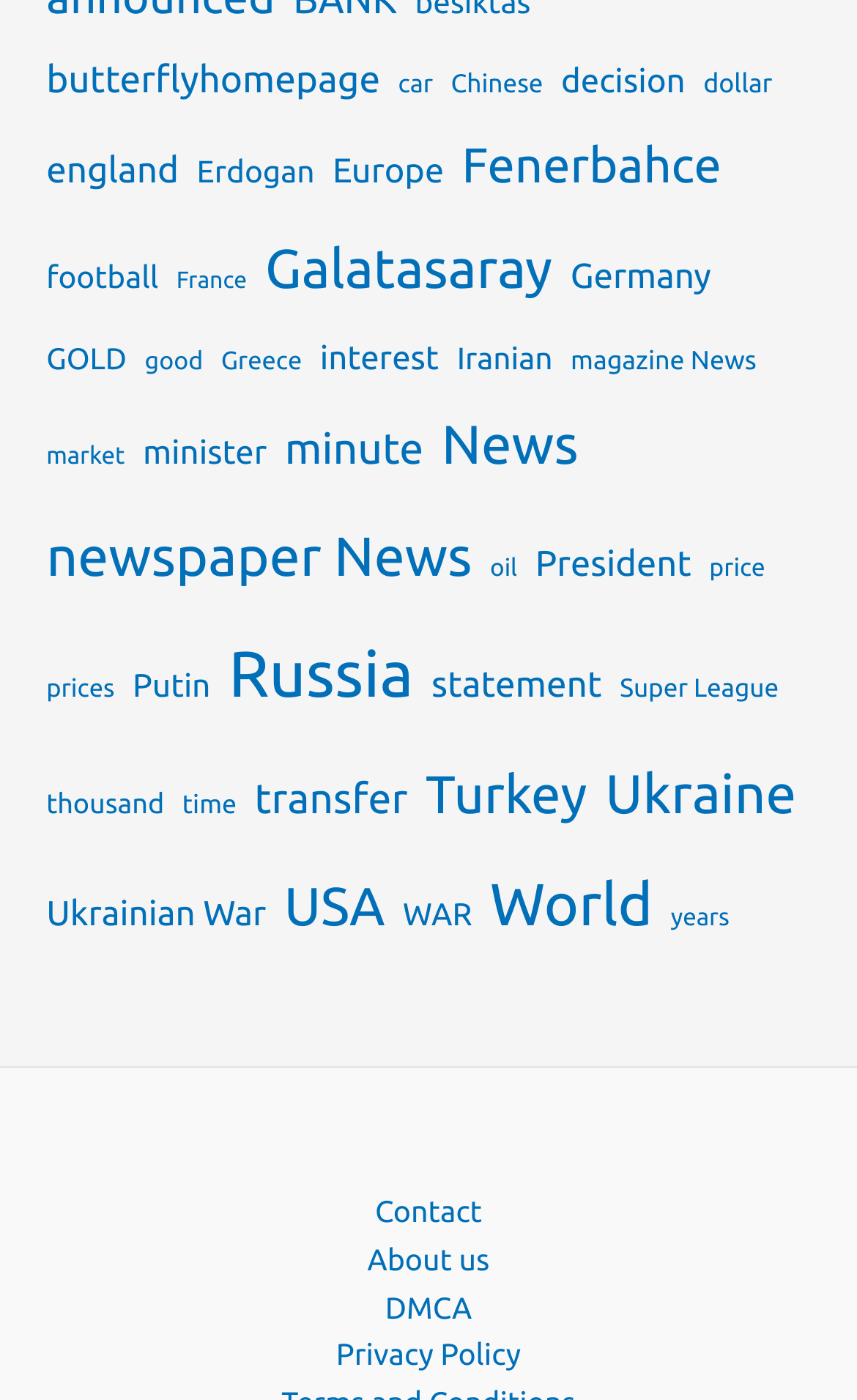Provide the bounding box coordinates of the area you need to click to execute the following instruction: "Read about Erdogan".

[0.23, 0.1, 0.367, 0.144]